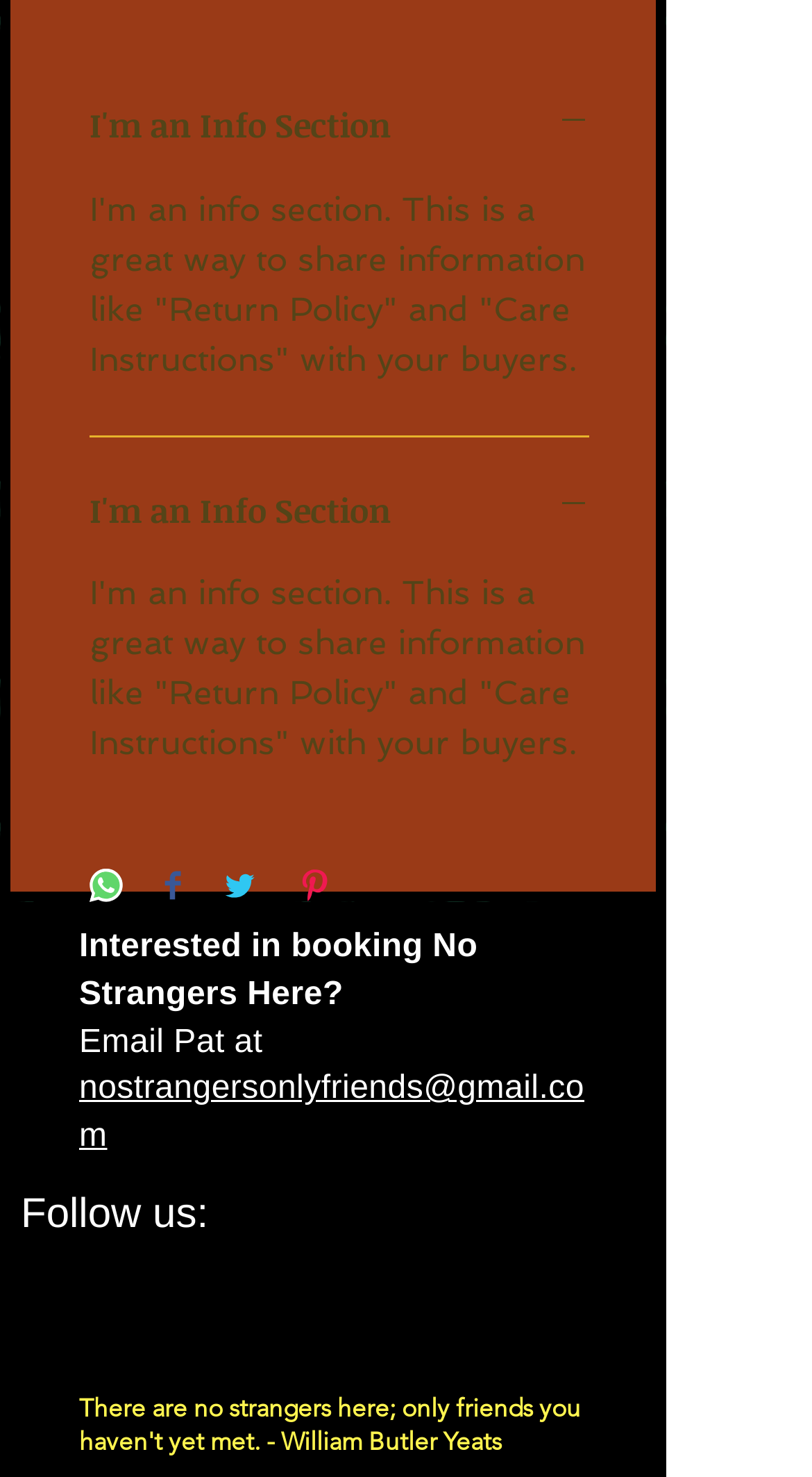What is the email address to contact Pat?
Provide an in-depth answer to the question, covering all aspects.

I found the email address 'nostrangersonlyfriends@gmail.com' next to the text 'Email Pat at', which is likely the email address to contact Pat.